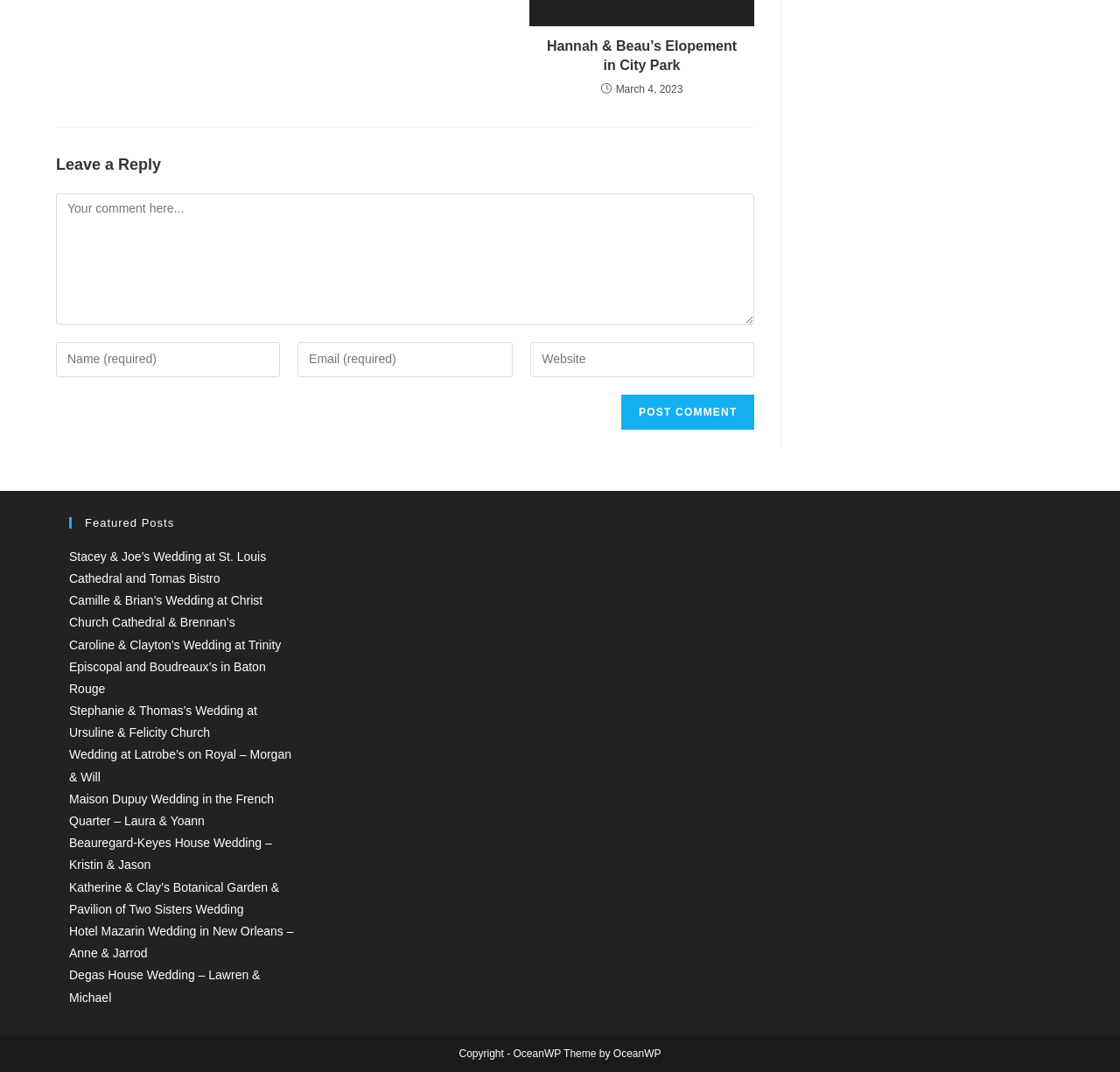How many featured posts are listed?
Answer the question with as much detail as you can, using the image as a reference.

I counted the number of featured posts by looking at the link elements under the 'Featured Posts' heading. There are 9 such elements, each representing a different featured post.